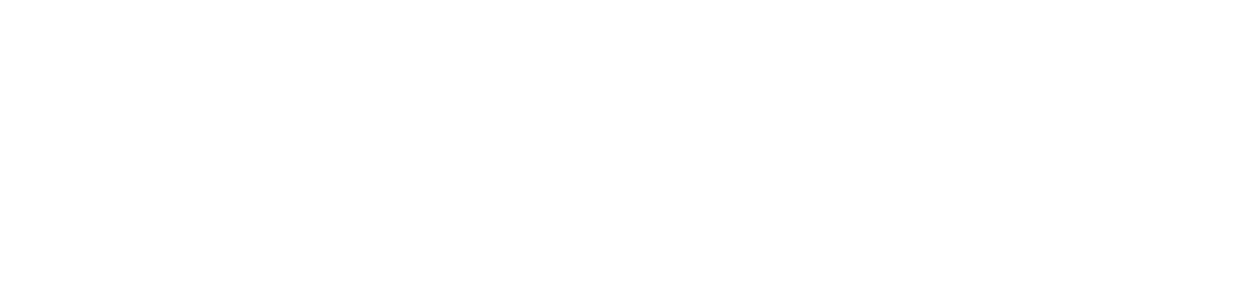Explain the image thoroughly, mentioning every notable detail.

This image features the "Cream Silk Triple Keratin Rescue Ultimate Repair & Shine Ultra Treatment Wrap," a product designed to nourish and revitalize hair. It emphasizes the brand name "CREAM SILK" prominently, suggesting its focus on hair care and beauty. The product appears to be aimed at those seeking to repair damaged hair and enhance shine, fitting into a larger context of personal grooming and hair treatment solutions. The accompanying text encourages viewers to explore this product and potentially engage with it through links for purchase or more information, highlighting its relevance in the beauty and self-care market.